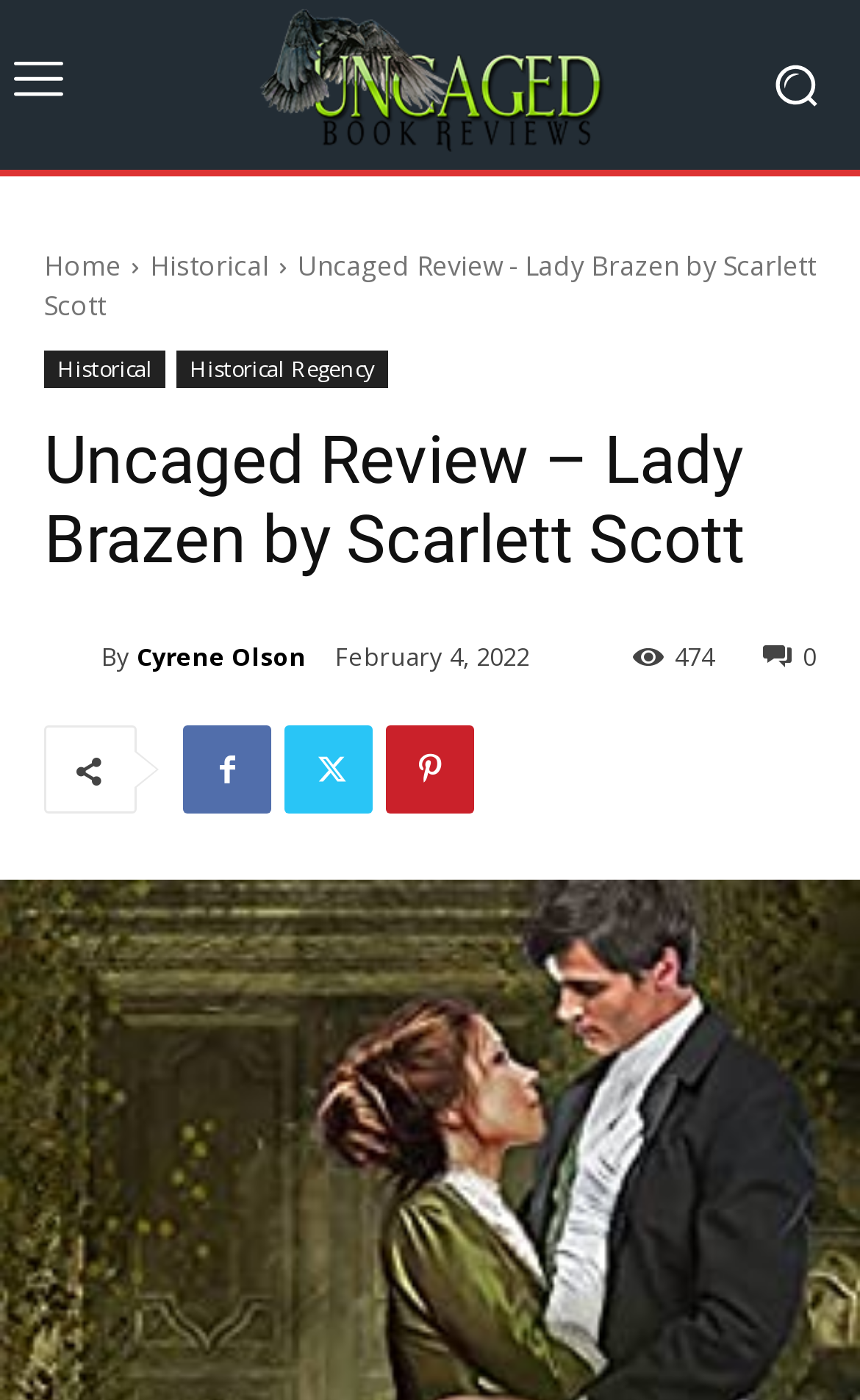Please locate the bounding box coordinates of the region I need to click to follow this instruction: "Check the review date".

[0.39, 0.457, 0.615, 0.48]